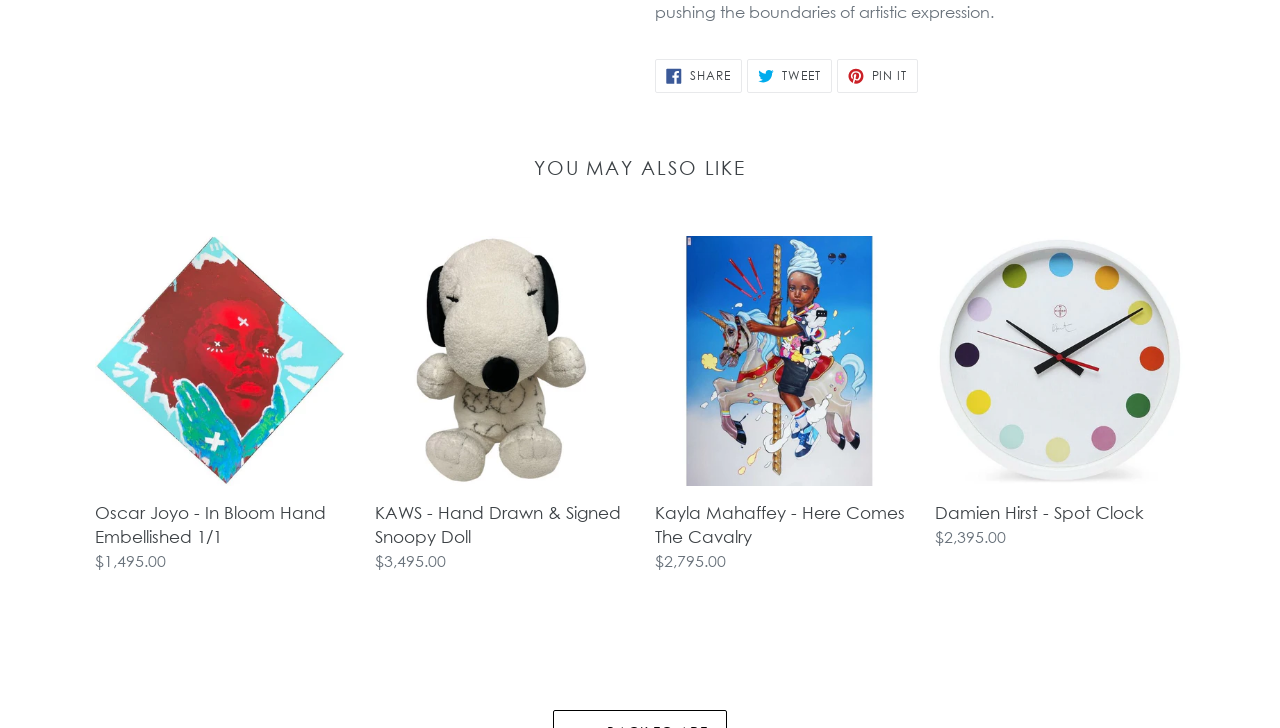How many artworks are displayed on this webpage?
Based on the image, give a one-word or short phrase answer.

4